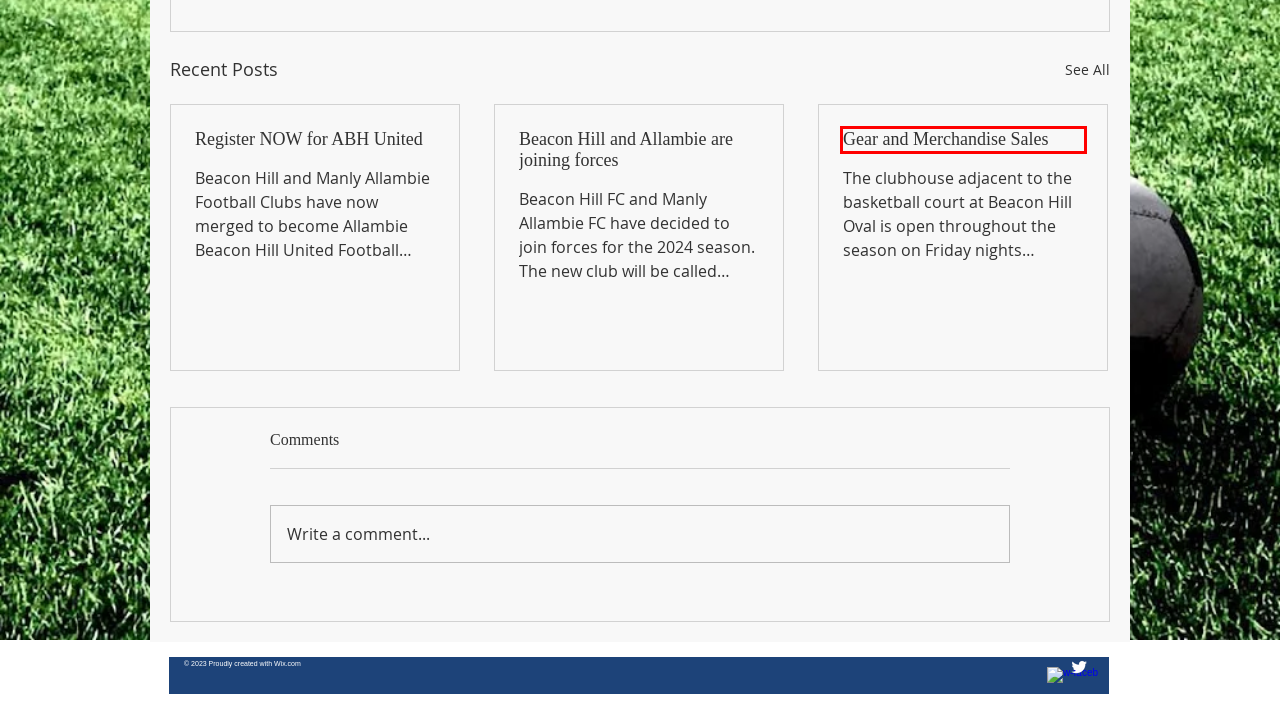With the provided screenshot showing a webpage and a red bounding box, determine which webpage description best fits the new page that appears after clicking the element inside the red box. Here are the options:
A. Website Builder - Create a Free Website Today | Wix.com
B. Beacon Hill and Allambie are joining forces
C. Extras
D. Gear and Merchandise Sales
E. ACADEMY | bhfc
F. REFEREES | bhfc
G. REGISTRATIONS | bhfc
H. Register NOW for ABH United

D